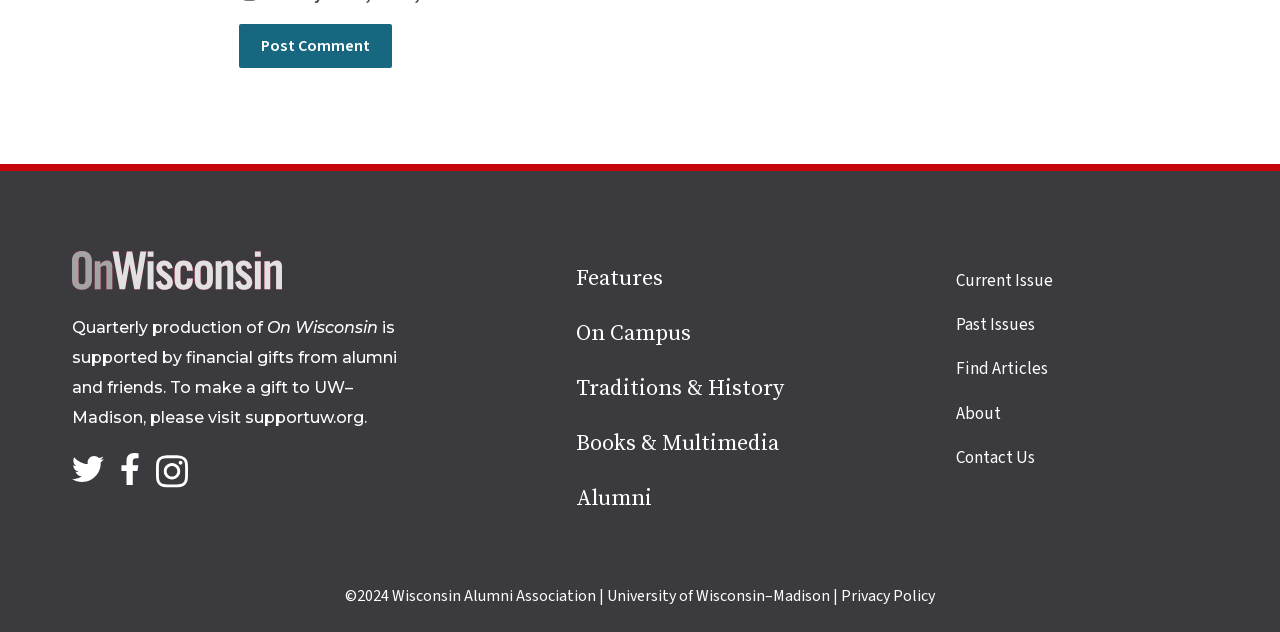What is the purpose of the 'Post Comment' button?
Can you provide an in-depth and detailed response to the question?

The 'Post Comment' button is located at the top of the webpage, indicating that it is a call-to-action element. Its purpose is to allow users to submit their comments, likely in response to an article or a post.